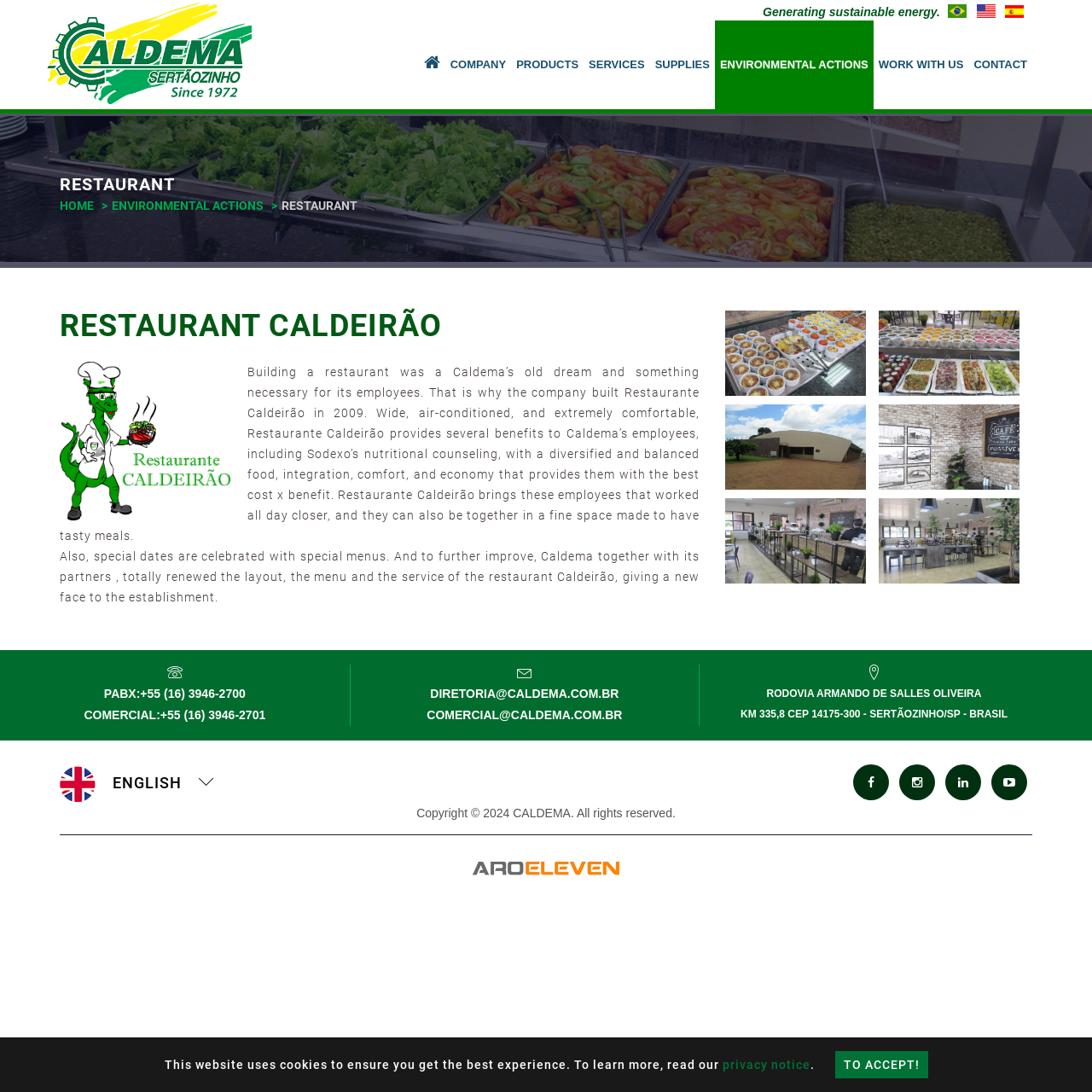Please identify the bounding box coordinates of the clickable element to fulfill the following instruction: "View comments from February 2023". The coordinates should be four float numbers between 0 and 1, i.e., [left, top, right, bottom].

None